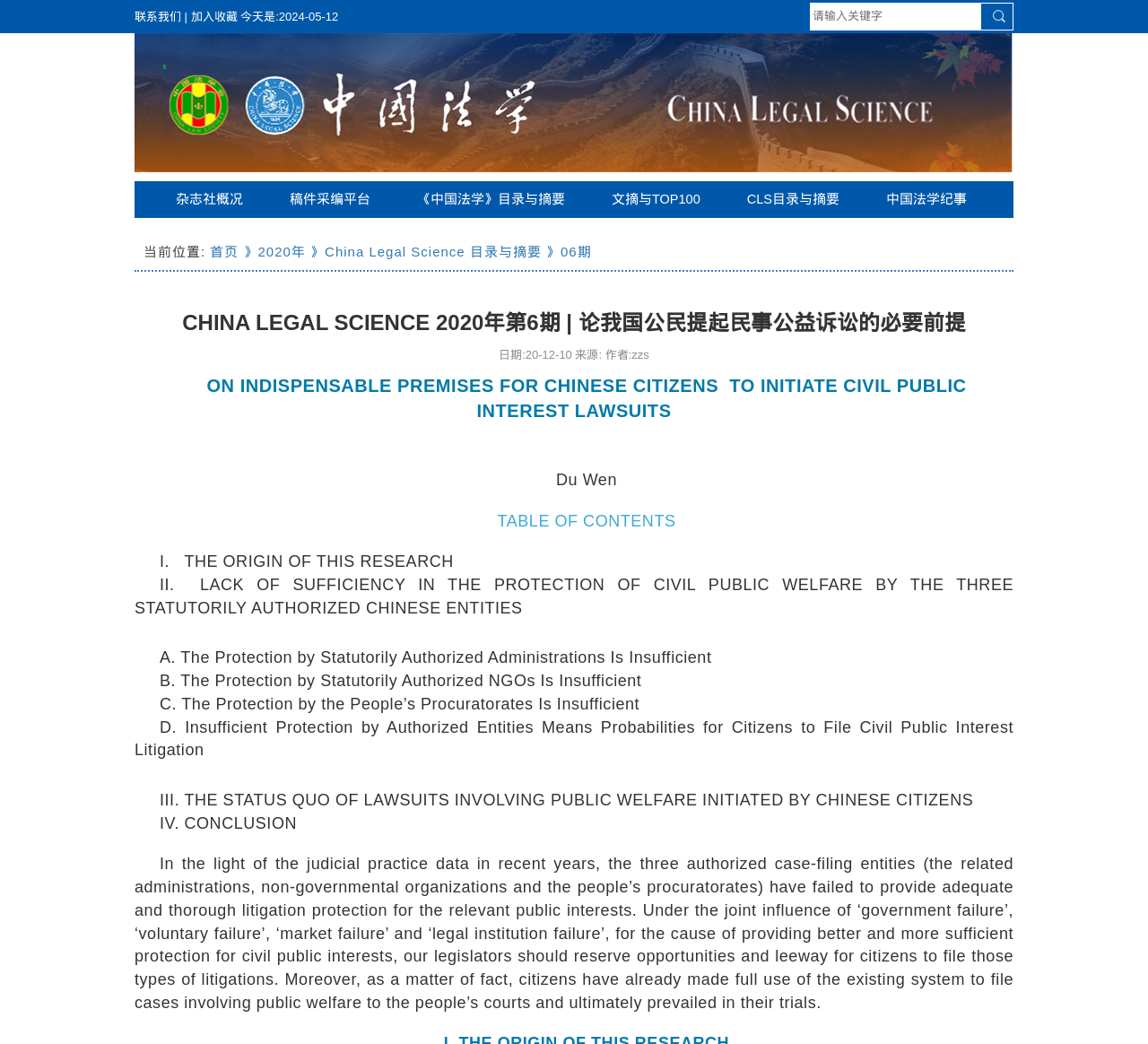Please find the bounding box coordinates of the clickable region needed to complete the following instruction: "contact us". The bounding box coordinates must consist of four float numbers between 0 and 1, i.e., [left, top, right, bottom].

[0.117, 0.009, 0.158, 0.022]